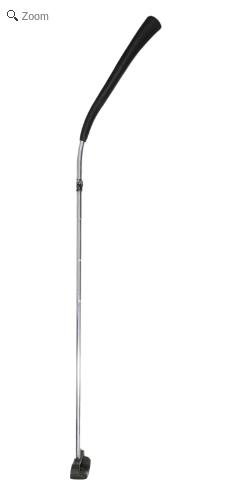Why is this putter a sought-after collector's item?
Answer the question with as much detail as you can, using the image as a reference.

The caption explains that croquet-style putting was later outlawed by the USGA, making this model a sought-after collector's item due to its historical significance.